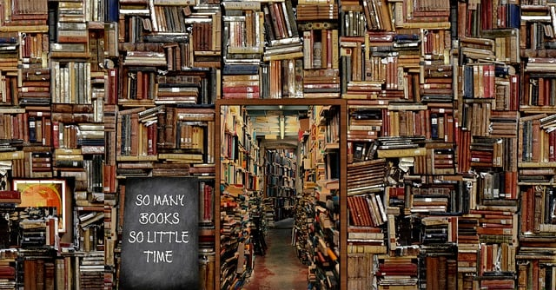What is densely packed in the image?
Based on the image, answer the question with a single word or brief phrase.

Numerous books